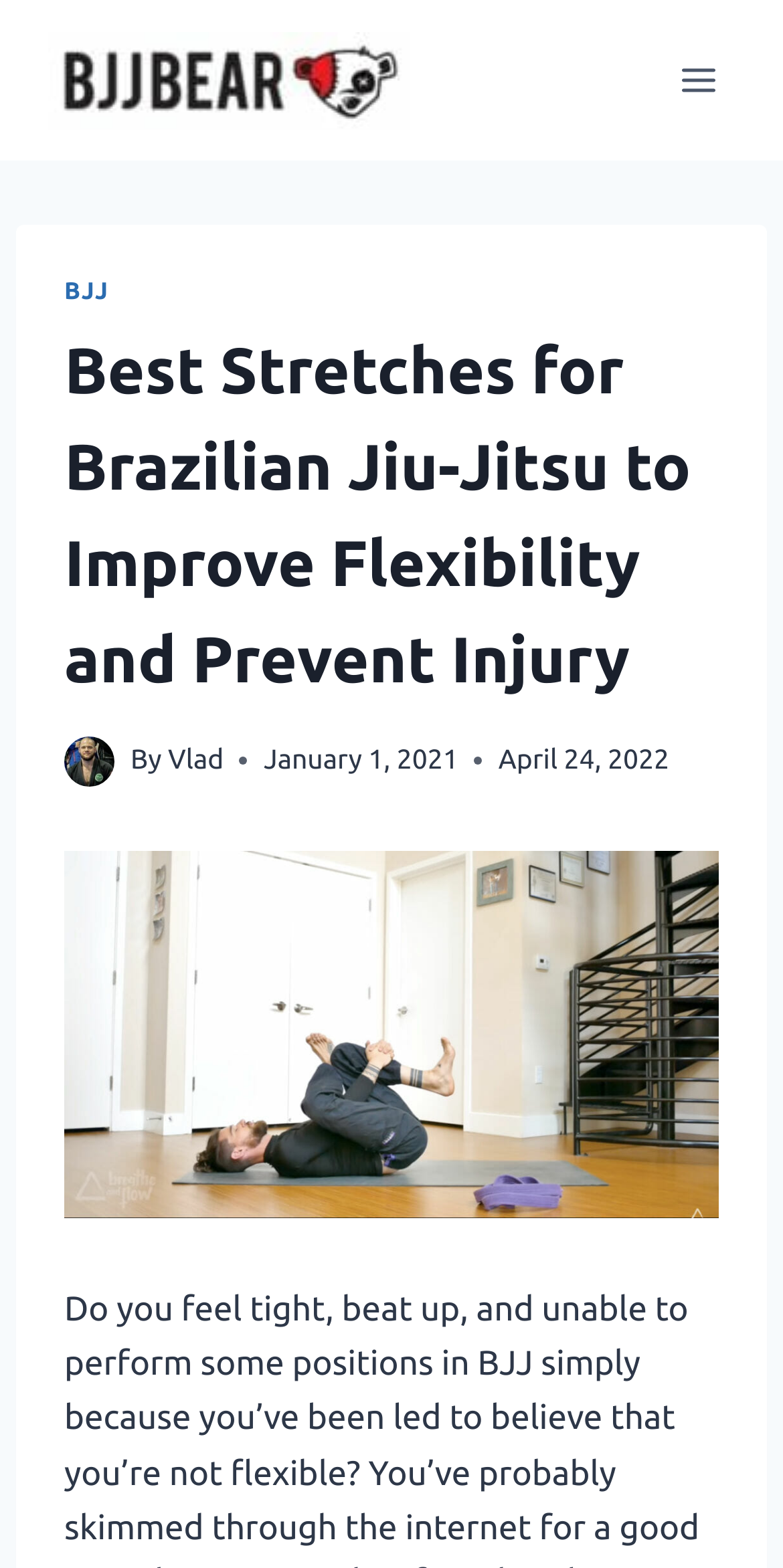Please identify the webpage's heading and generate its text content.

Best Stretches for Brazilian Jiu-Jitsu to Improve Flexibility and Prevent Injury